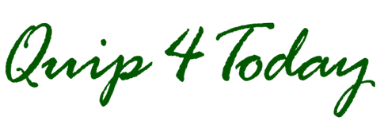What tone does the title set for the site?
Refer to the image and give a detailed answer to the query.

The title 'Quip 4 Today' sets a playful tone for the site, which offers entertaining ideas to spark conversations among readers, reflecting the lighthearted collection of humorous anecdotes.